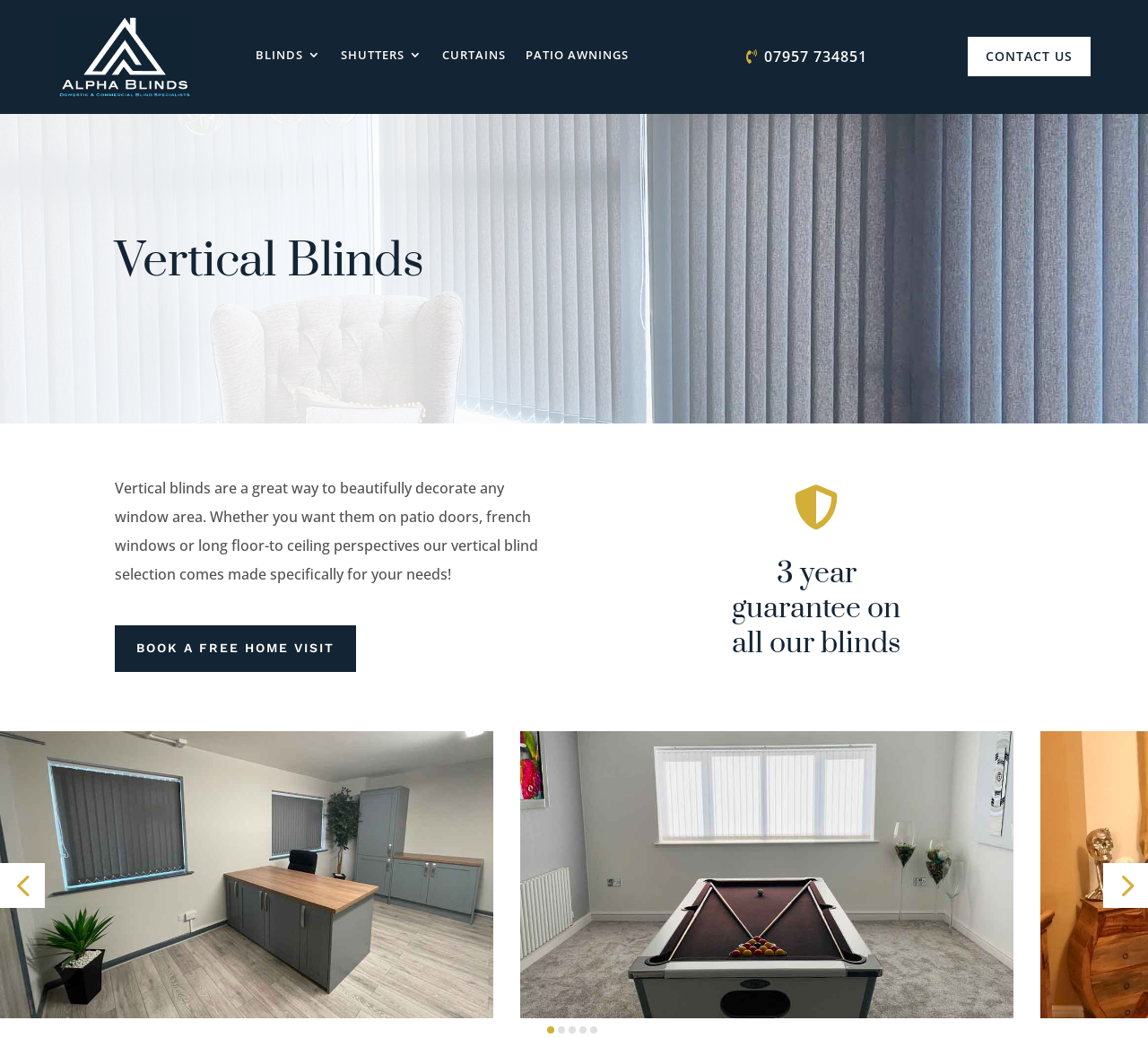Detail the various sections and features of the webpage.

The webpage is about Vertical Blinds and Alpha Blinds. At the top, there are five links in a row, including "BLINDS 3", "SHUTTERS 3", "CURTAINS", and "PATIO AWNINGS", which are likely navigation links. To the right of these links, there is a phone number link with an icon. 

Below these links, there is a heading "Vertical Blinds" followed by a paragraph of text that describes the benefits of vertical blinds. Underneath this text, there is a call-to-action link "BOOK A FREE HOME VISIT". 

On the right side of the page, there is an icon and three lines of text that mention a 3-year guarantee on all their blinds. 

At the very bottom of the page, there are two buttons, "Previous slide" and "Next slide", which suggest that there is a slideshow or carousel on the page, although the contents of the slides are not described in the accessibility tree.